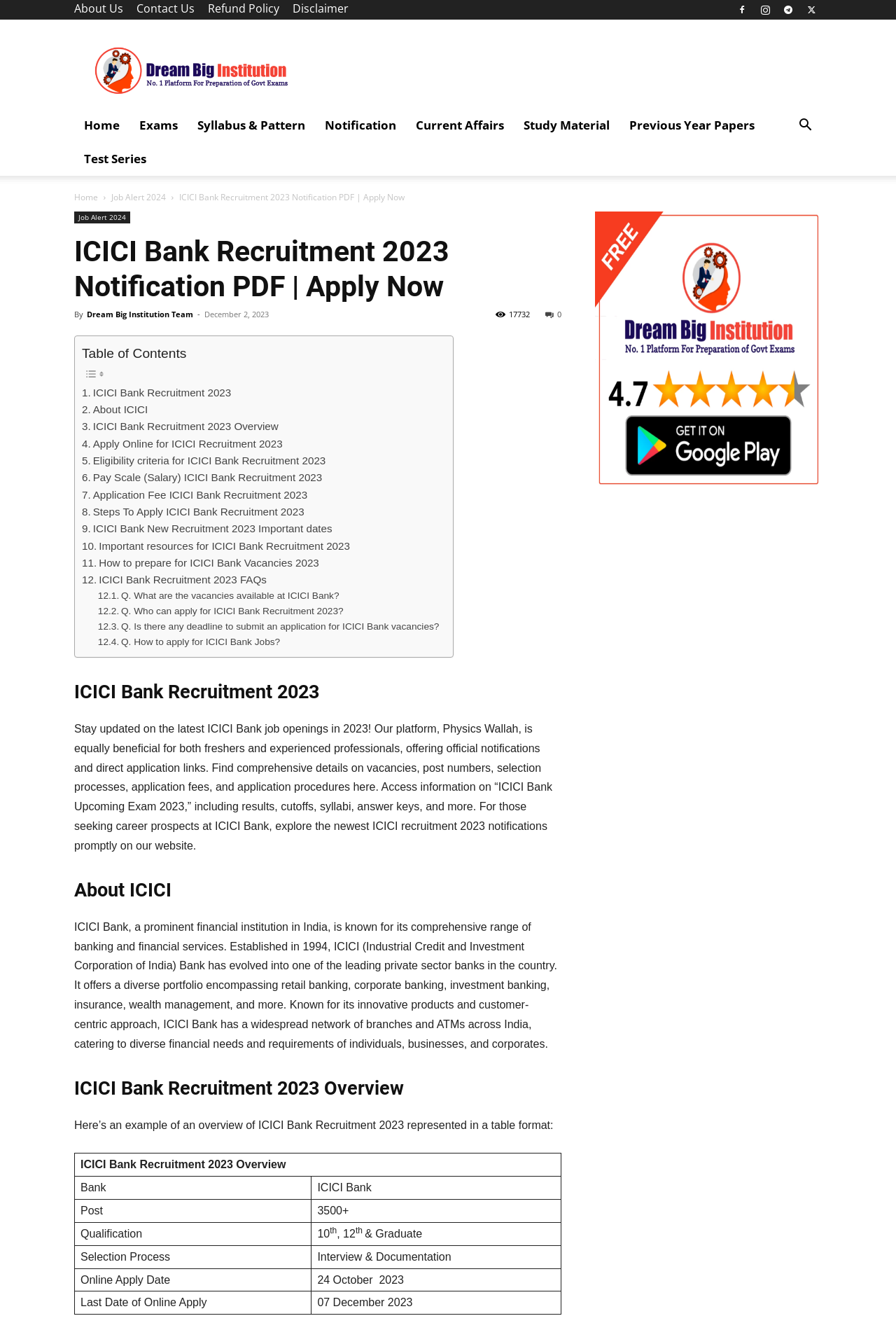Respond to the question below with a single word or phrase:
What is the name of the bank mentioned on this webpage?

ICICI Bank